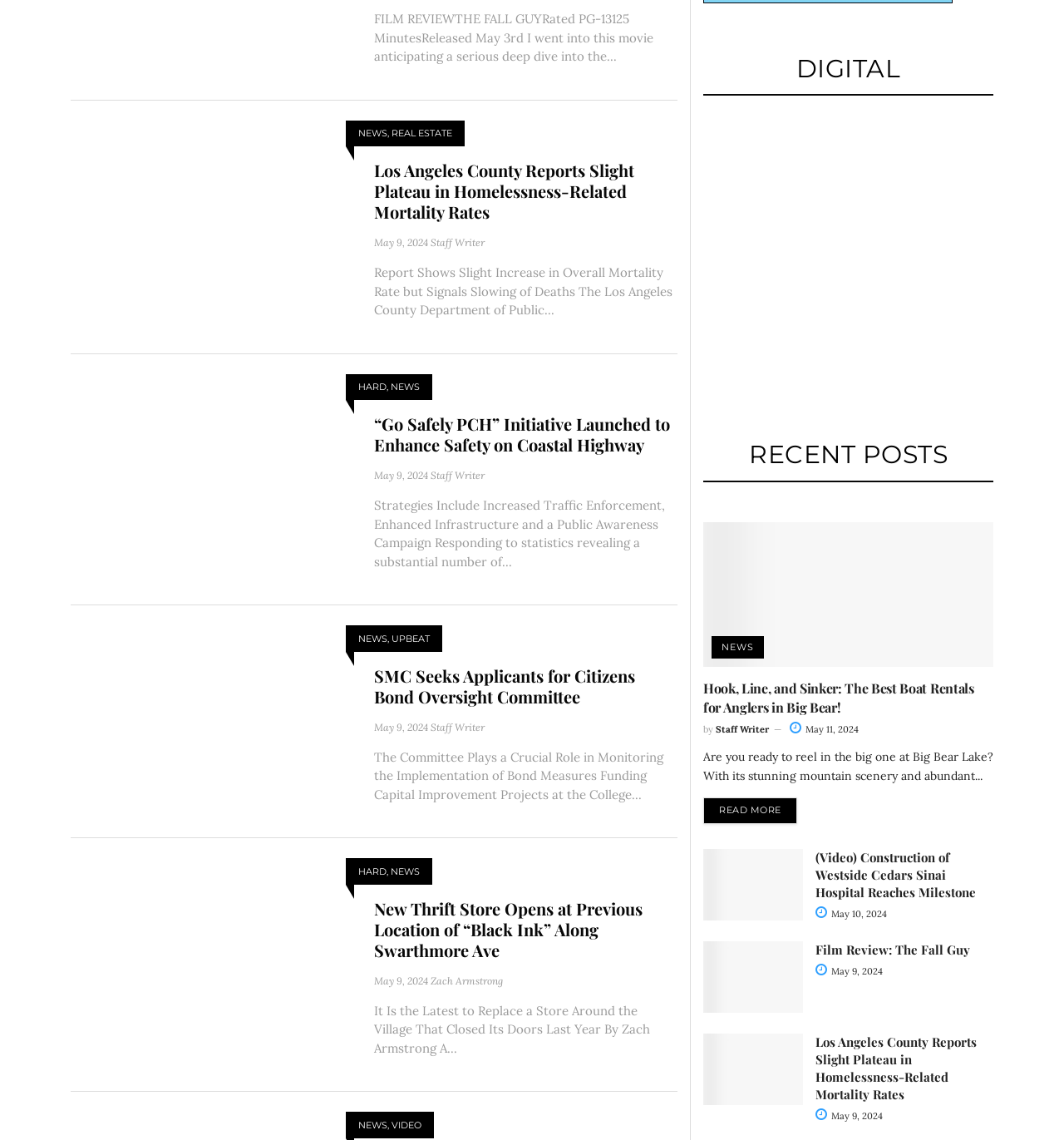Based on the image, provide a detailed response to the question:
What is the author of the article 'New Thrift Store Opens at Previous Location of “Black Ink” Along Swarthmore Ave'?

By analyzing the webpage's content, I found the article 'New Thrift Store Opens at Previous Location of “Black Ink” Along Swarthmore Ave' and its corresponding author, which is 'Zach Armstrong', indicating who wrote the article.